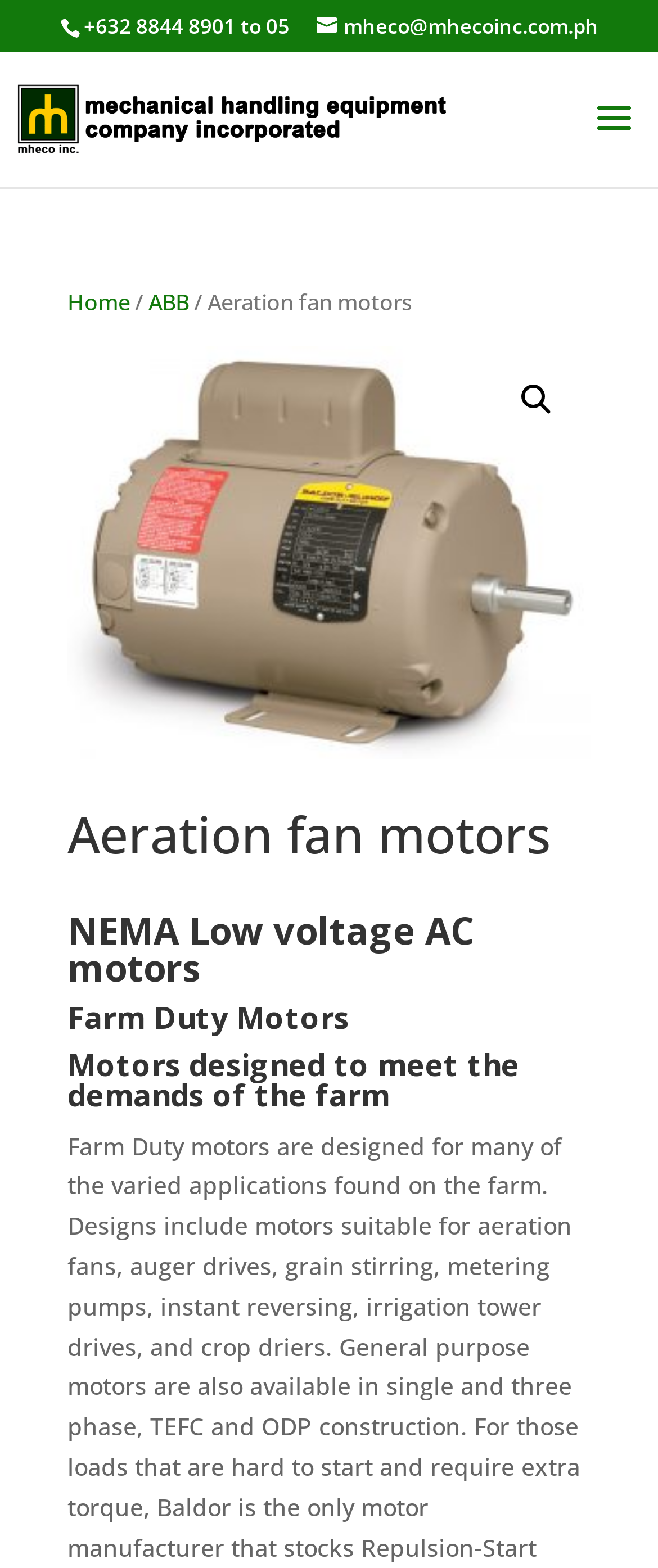Use a single word or phrase to answer this question: 
What is the phone number to contact?

+632 8844 8901 to 05